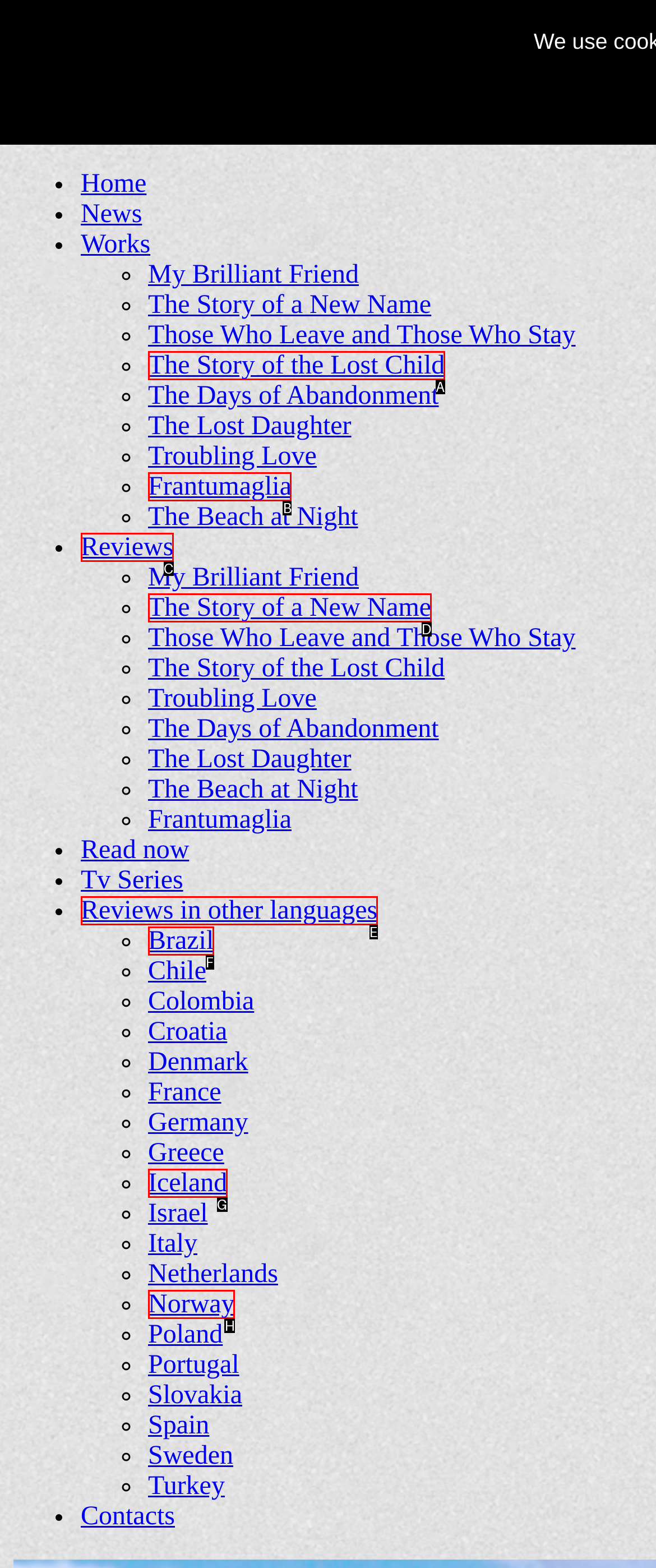Given the description: parent_node: Search name="s" placeholder="Search..." title="Search", identify the HTML element that corresponds to it. Respond with the letter of the correct option.

None